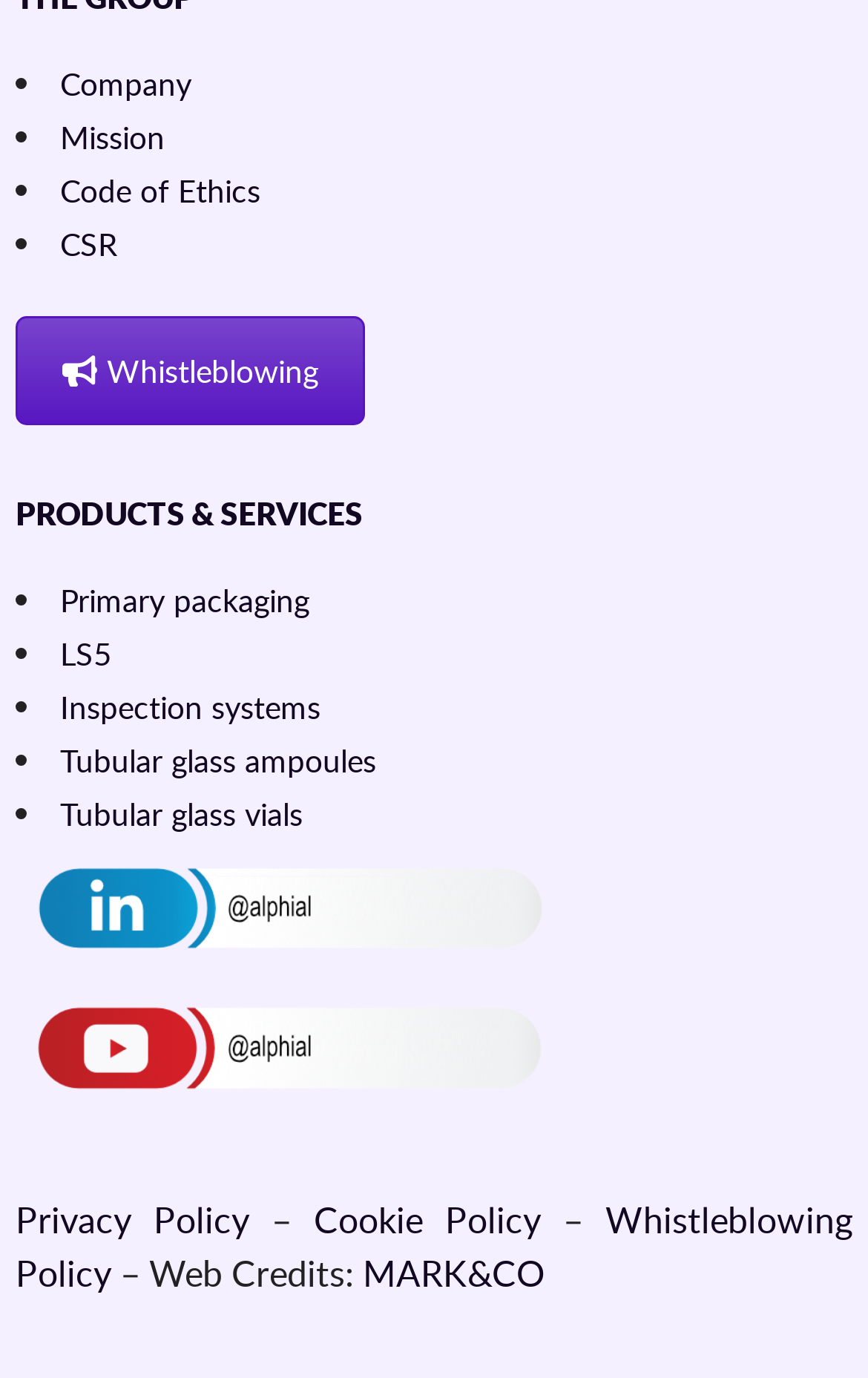Please answer the following query using a single word or phrase: 
What social media platforms is the company on?

Linkedin, Youtube